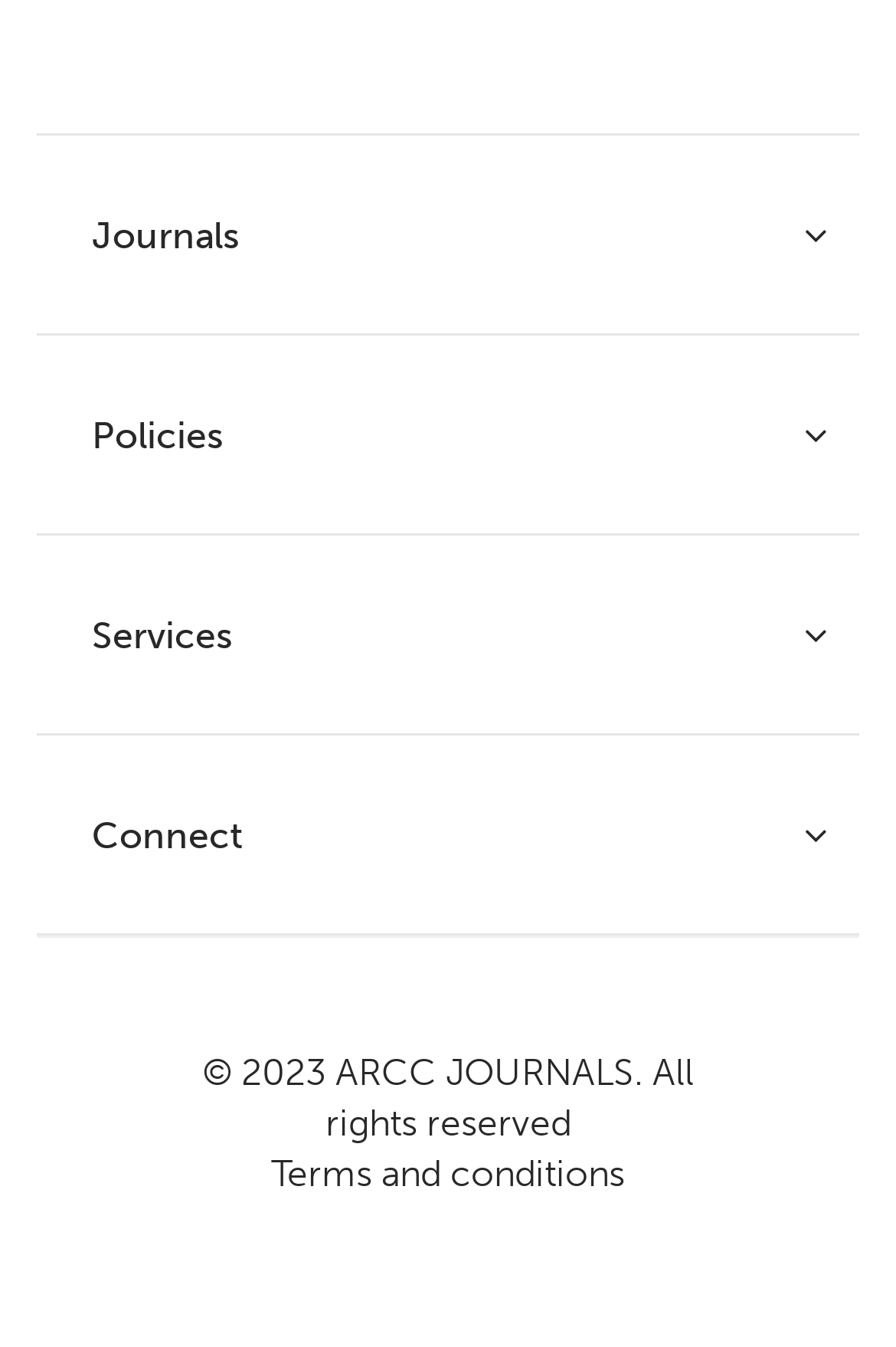Respond to the question below with a single word or phrase:
How many journal links are available under the Journals category?

7